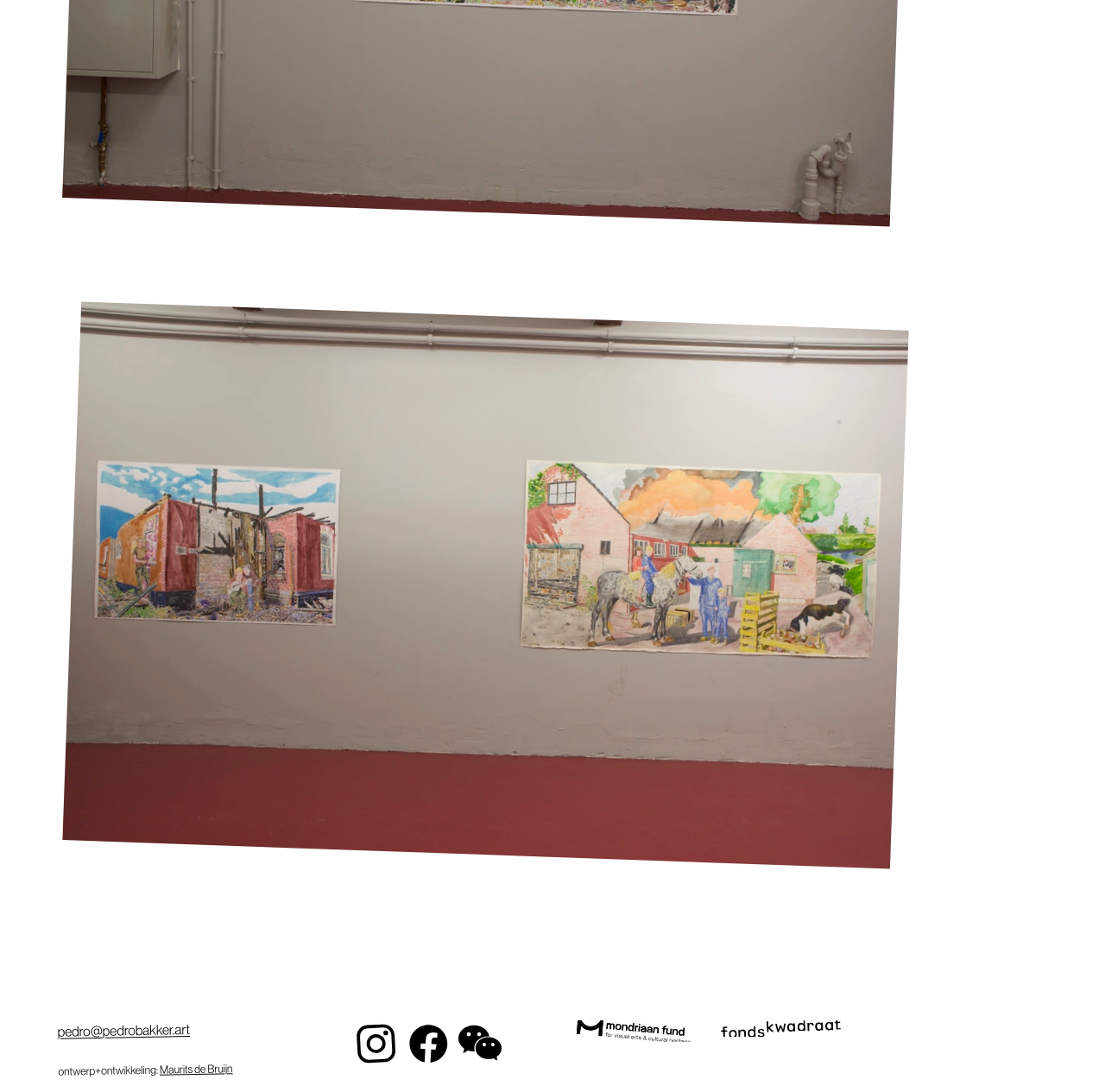Find the bounding box coordinates for the HTML element specified by: "Maurits de Bruijn".

[0.144, 0.972, 0.211, 0.987]